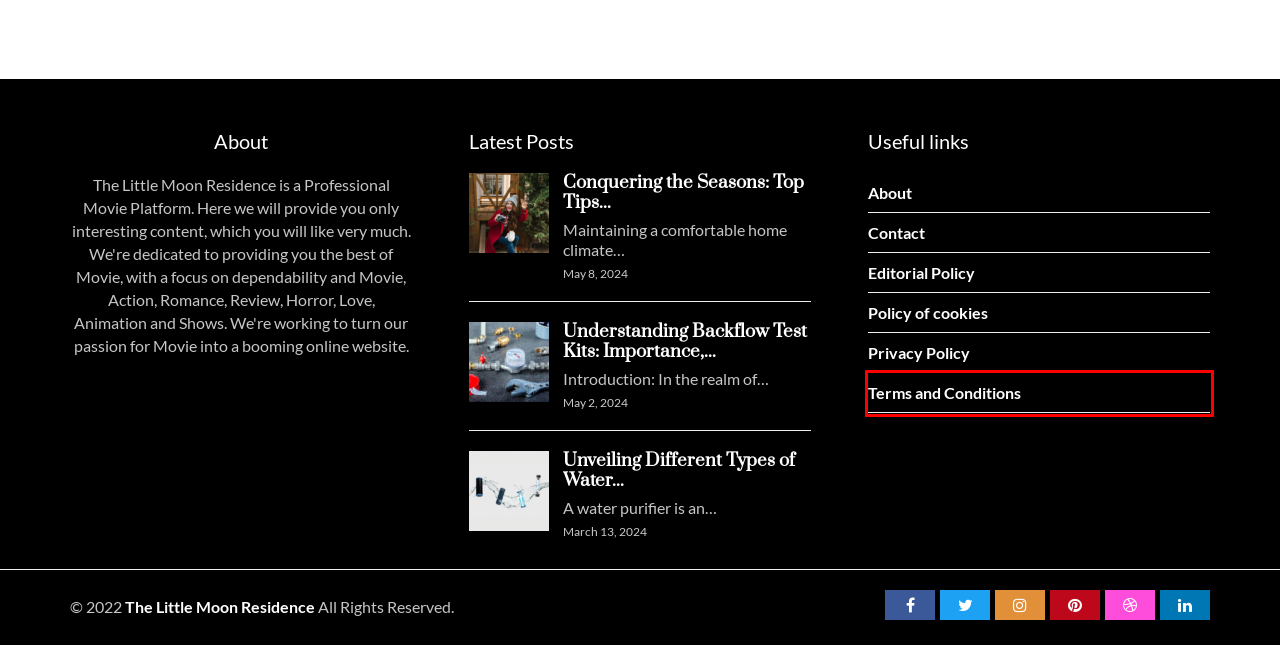Consider the screenshot of a webpage with a red bounding box and select the webpage description that best describes the new page that appears after clicking the element inside the red box. Here are the candidates:
A. Unveiling Different Types of Water Filters and How They Work - The Little Moon Residence
B. About - The Little Moon Residence
C. Conquering the Seasons: Top Tips for Optimal Home Comfort Year-Round - The Little Moon Residence
D. Policy of cookies - The Little Moon Residence
E. Understanding Backflow Test Kits: Importance, Functionality, and Usage - The Little Moon Residence
F. Terms and Conditions - The Little Moon Residence
G. Privacy Policy - The Little Moon Residence
H. Editorial Policy - The Little Moon Residence

F